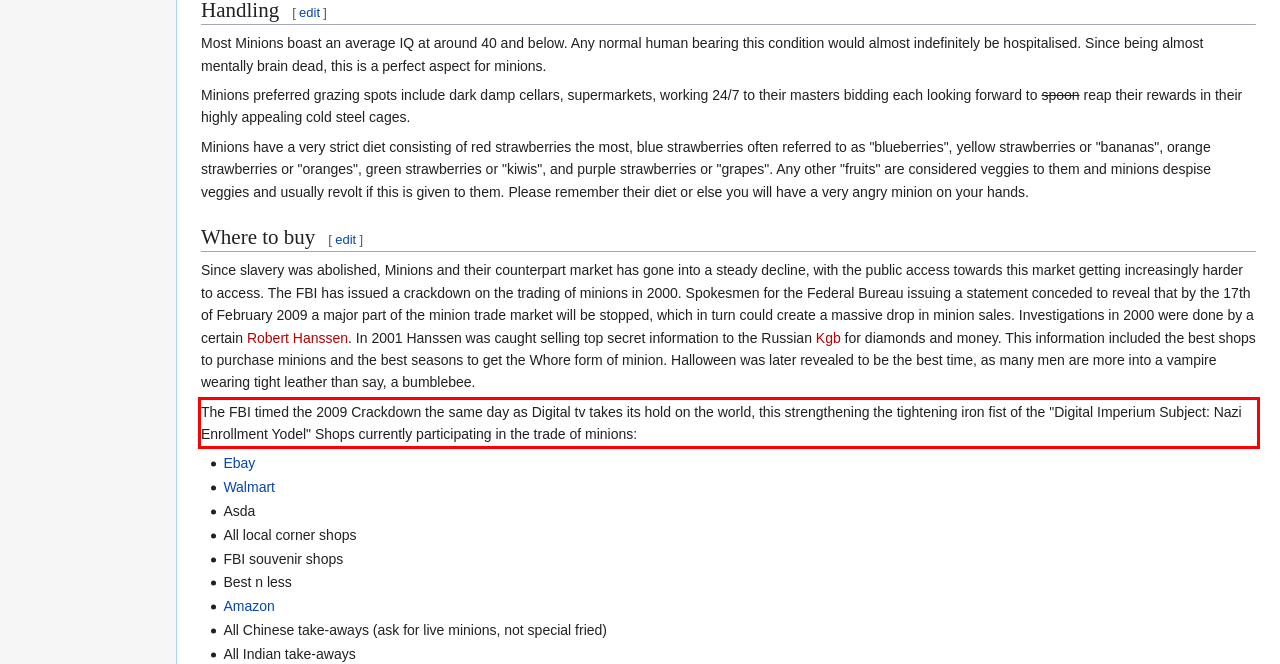Extract and provide the text found inside the red rectangle in the screenshot of the webpage.

The FBI timed the 2009 Crackdown the same day as Digital tv takes its hold on the world, this strengthening the tightening iron fist of the "Digital Imperium Subject: Nazi Enrollment Yodel" Shops currently participating in the trade of minions: